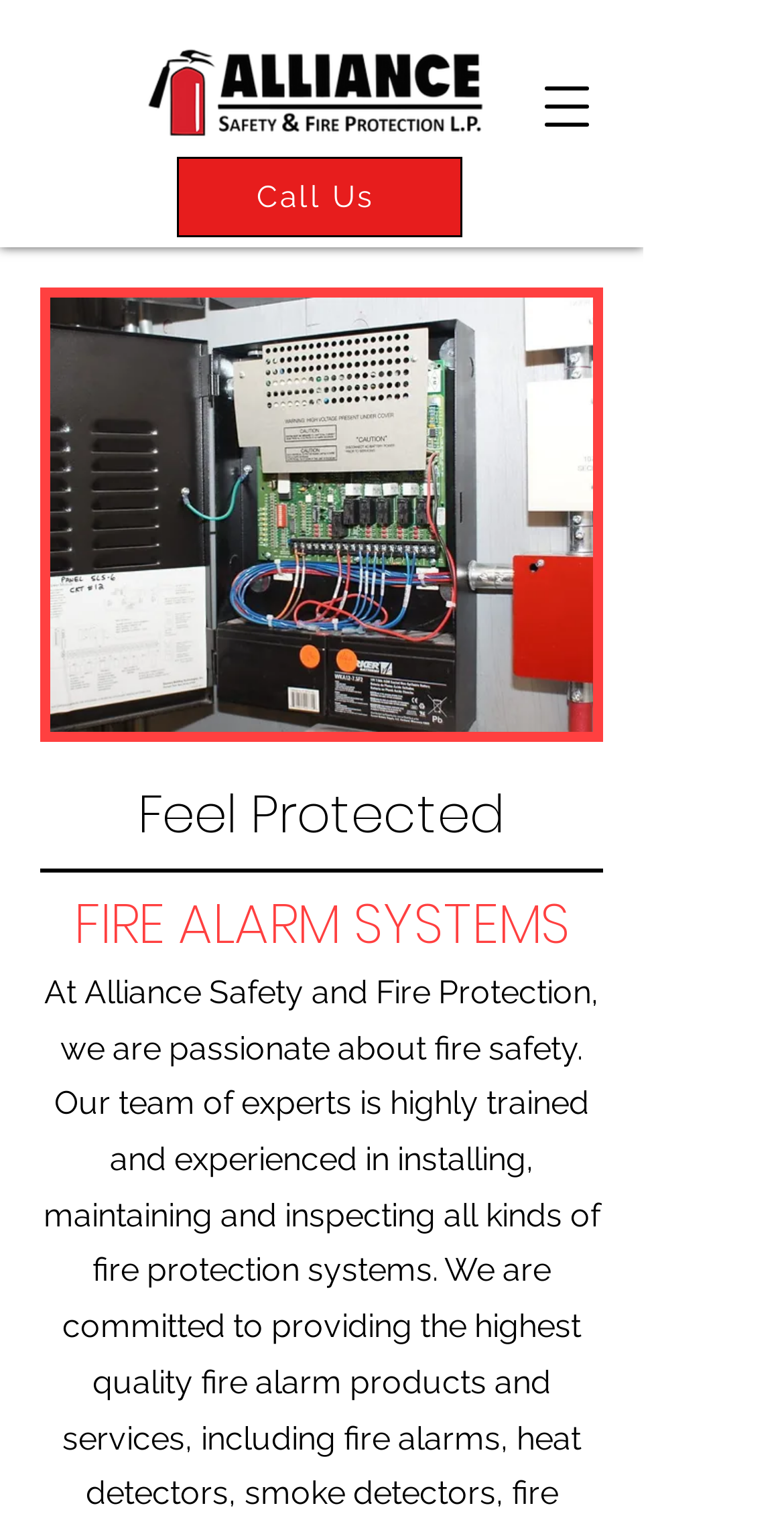Using the information from the screenshot, answer the following question thoroughly:
How many headings are there on the webpage?

There are two headings on the webpage, 'Feel Protected' and 'FIRE ALARM SYSTEMS', which are located below the navigation menu and above the fire alarm panel image.